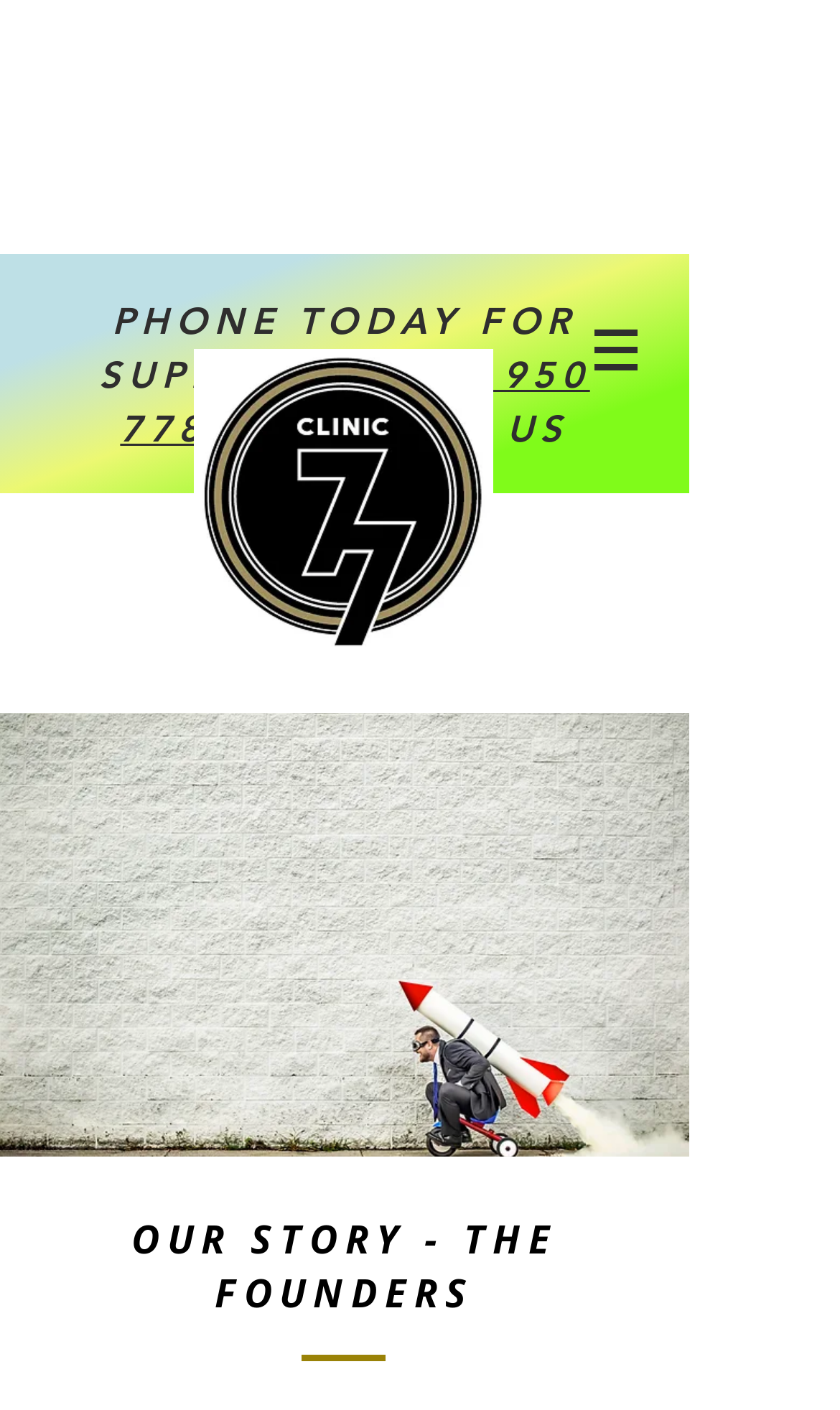What is the phone number for support?
Using the picture, provide a one-word or short phrase answer.

09 950 7780